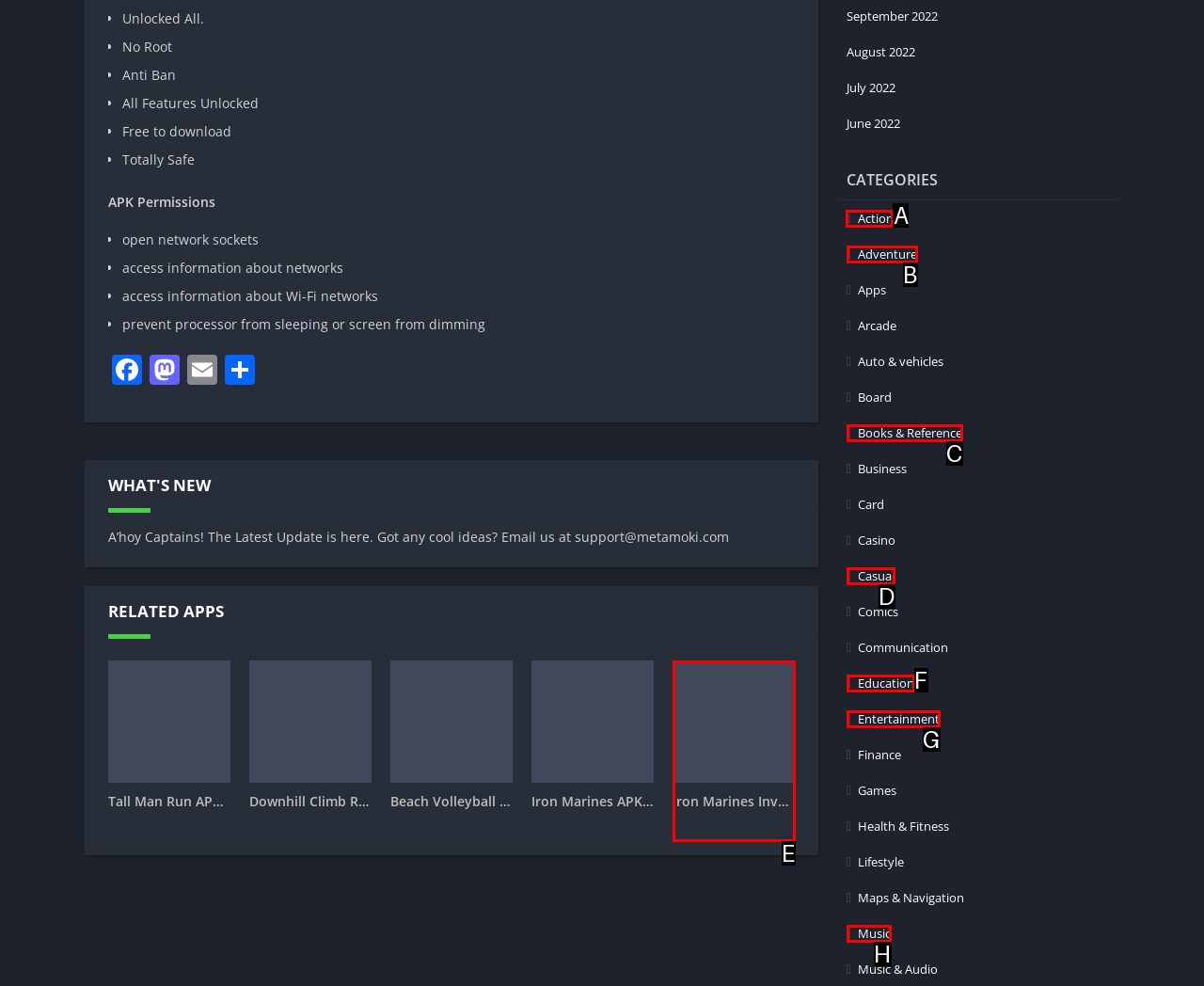Indicate which HTML element you need to click to complete the task: Explore Action category. Provide the letter of the selected option directly.

A